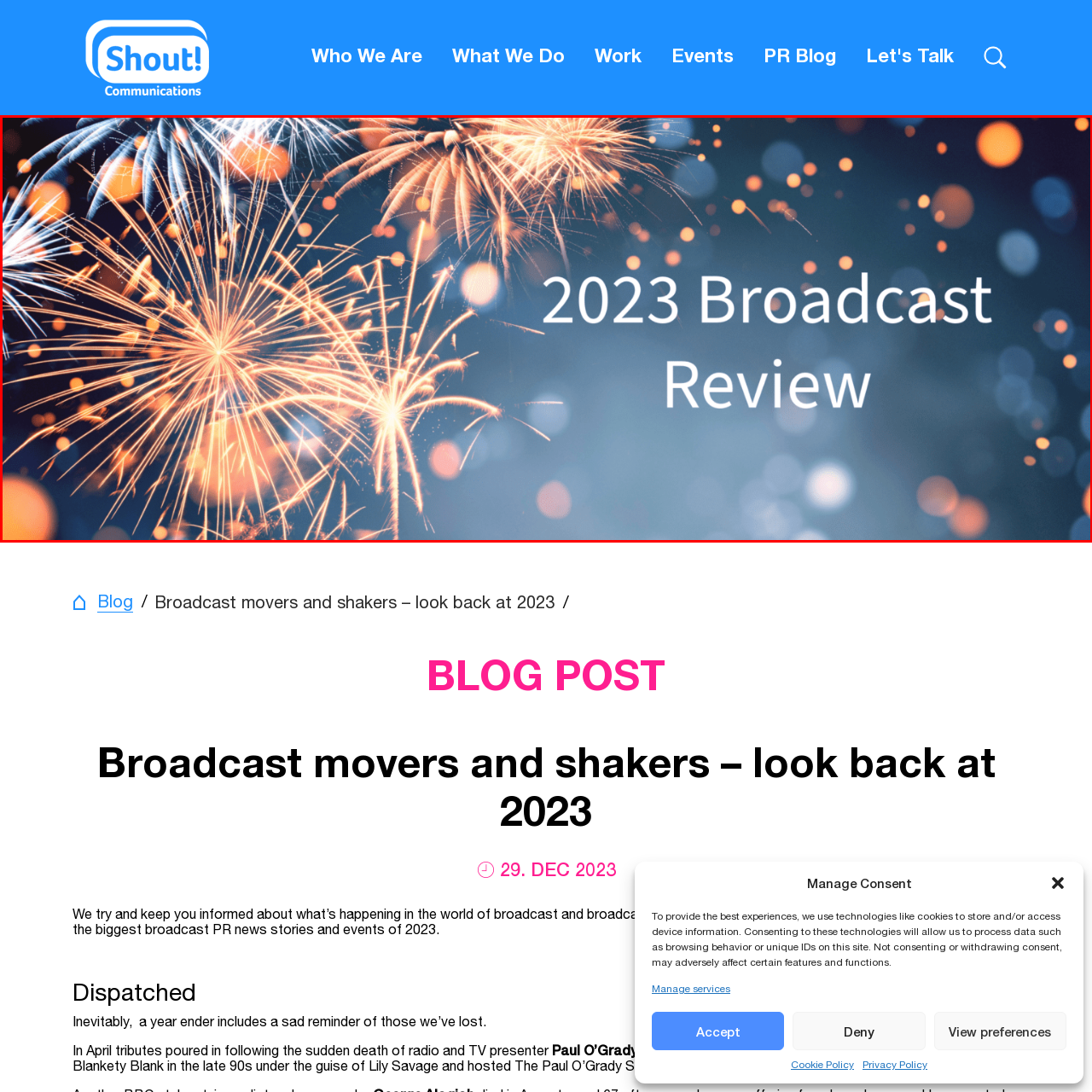Provide an in-depth caption for the image inside the red boundary.

The image features a vibrant and festive backdrop of colorful fireworks bursting against a softly blurred blue and orange background. The dynamic display of fireworks symbolizes celebration and reflection, perfectly encapsulating the theme of the accompanying blog post titled "2023 Broadcast Review." The bold, white text prominently states "2023 Broadcast Review," inviting viewers to delve into an overview of significant events and stories in the broadcast industry throughout the year. This visual representation effectively conveys a sense of excitement and remembrance, setting the tone for a retrospective look at the year's notable broadcast news.